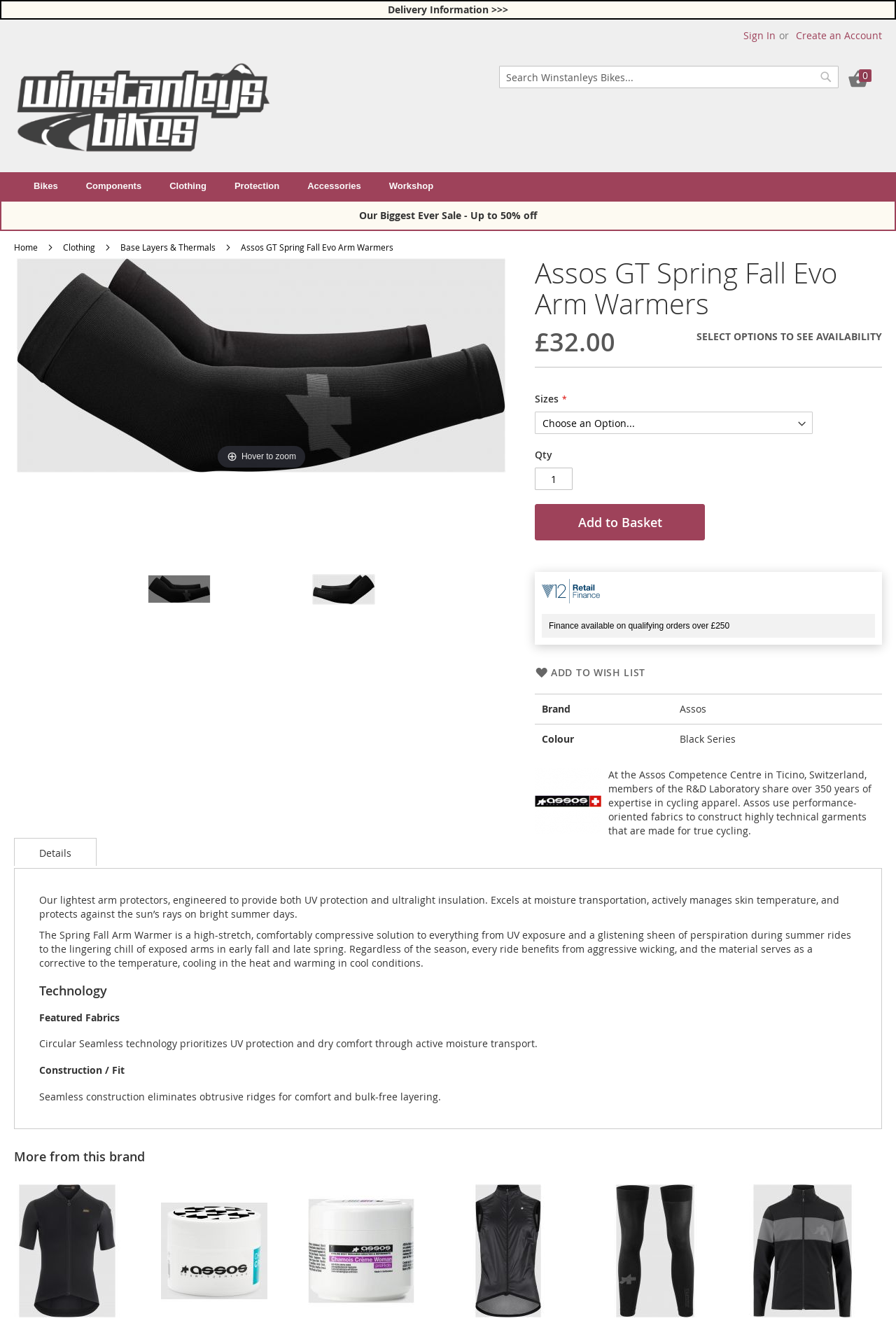Please identify the bounding box coordinates of the element that needs to be clicked to perform the following instruction: "View your basket".

[0.946, 0.05, 0.984, 0.067]